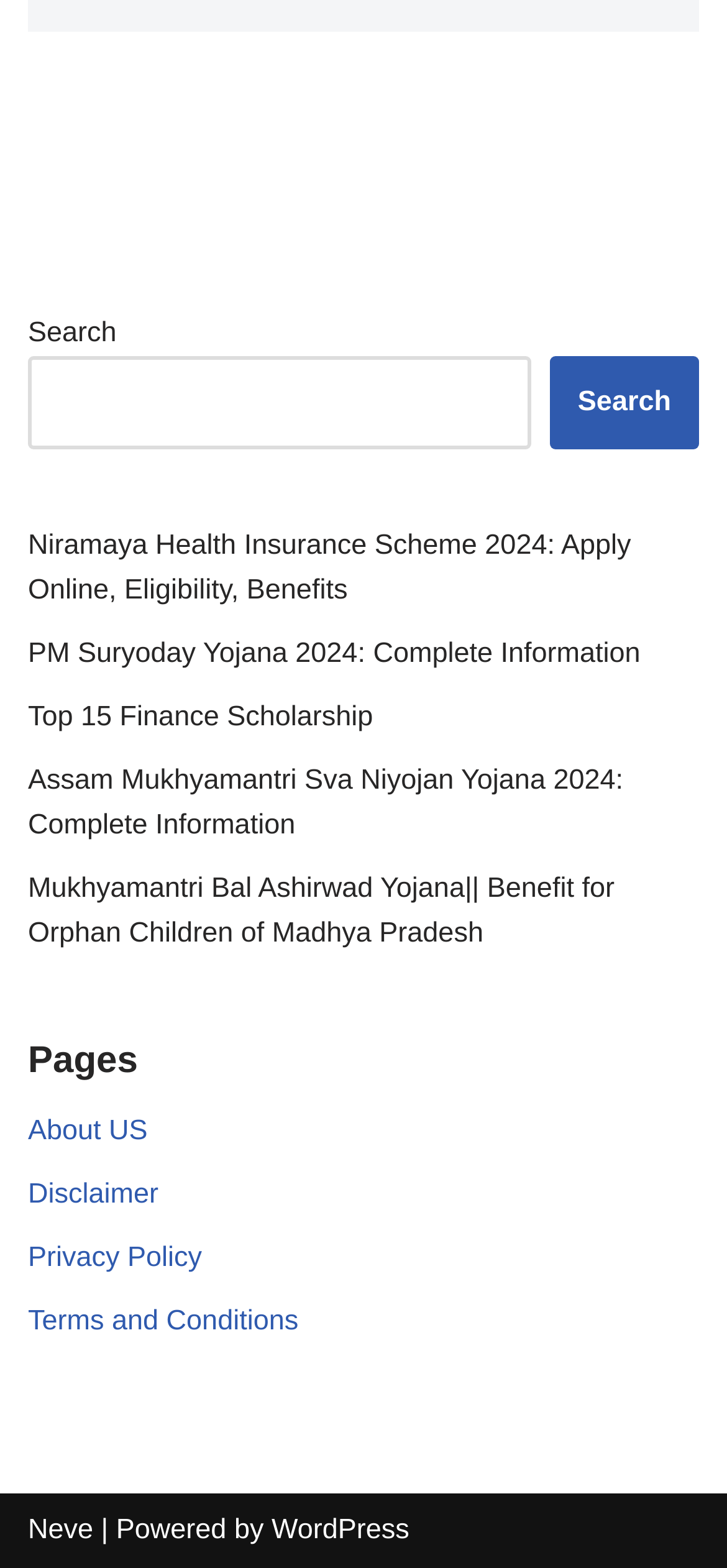Identify the bounding box coordinates of the section that should be clicked to achieve the task described: "Search for something".

[0.038, 0.227, 0.731, 0.287]